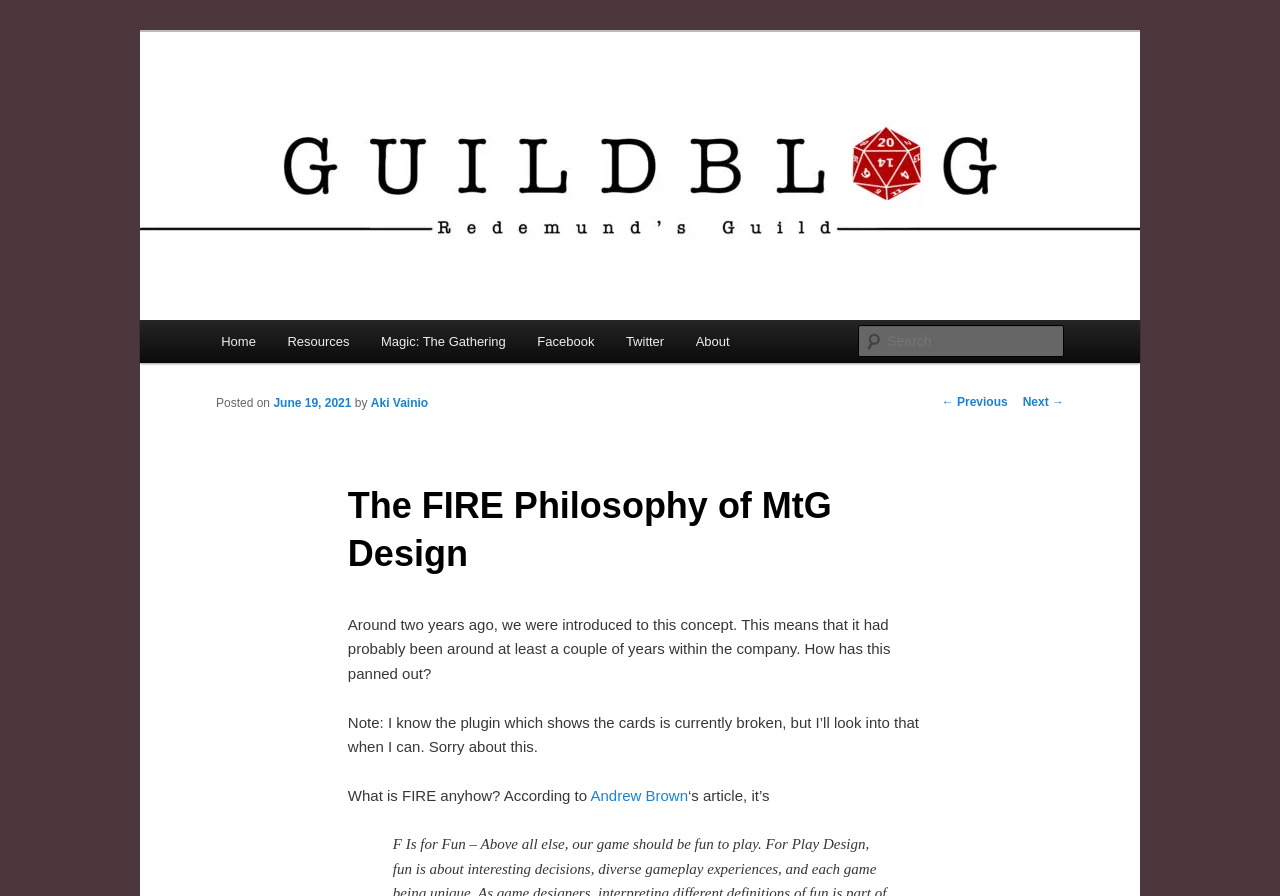Please identify the bounding box coordinates of the area I need to click to accomplish the following instruction: "Visit the Facebook page".

[0.407, 0.357, 0.477, 0.406]